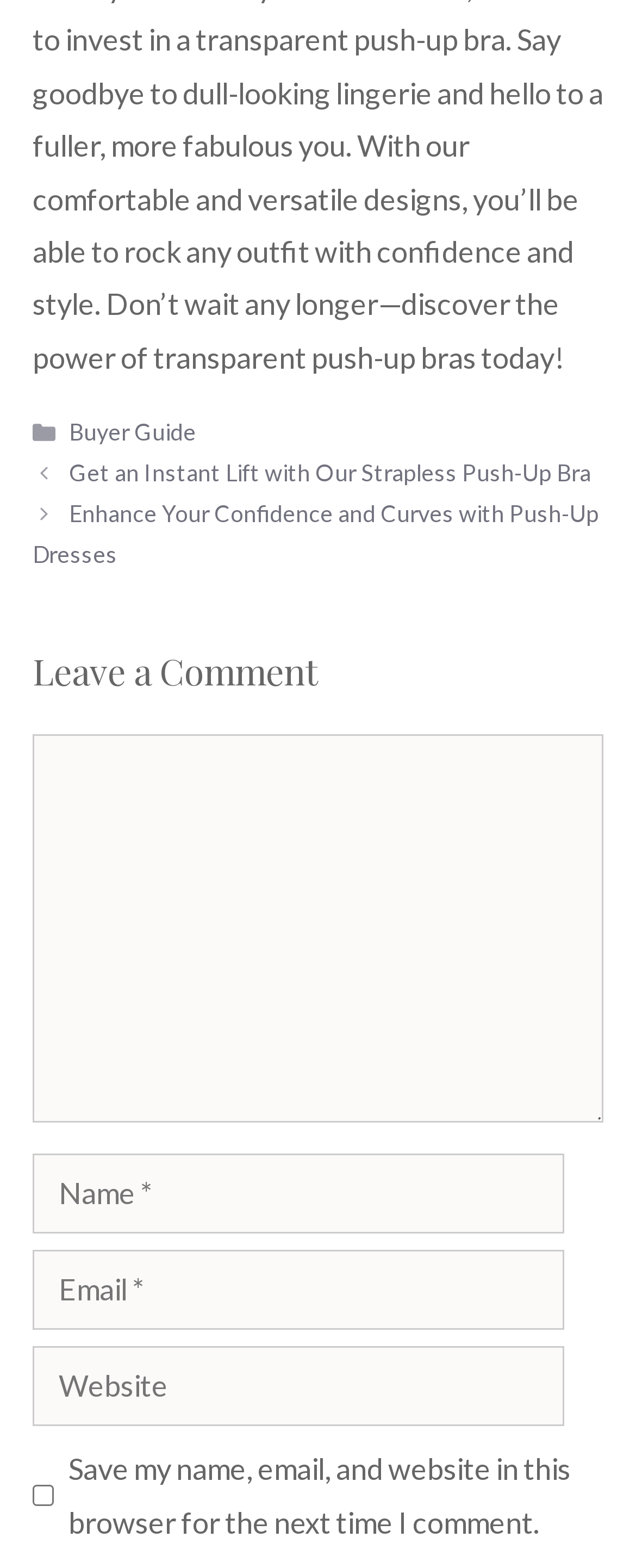Please identify the bounding box coordinates of the element's region that should be clicked to execute the following instruction: "Follow on Instagram". The bounding box coordinates must be four float numbers between 0 and 1, i.e., [left, top, right, bottom].

None